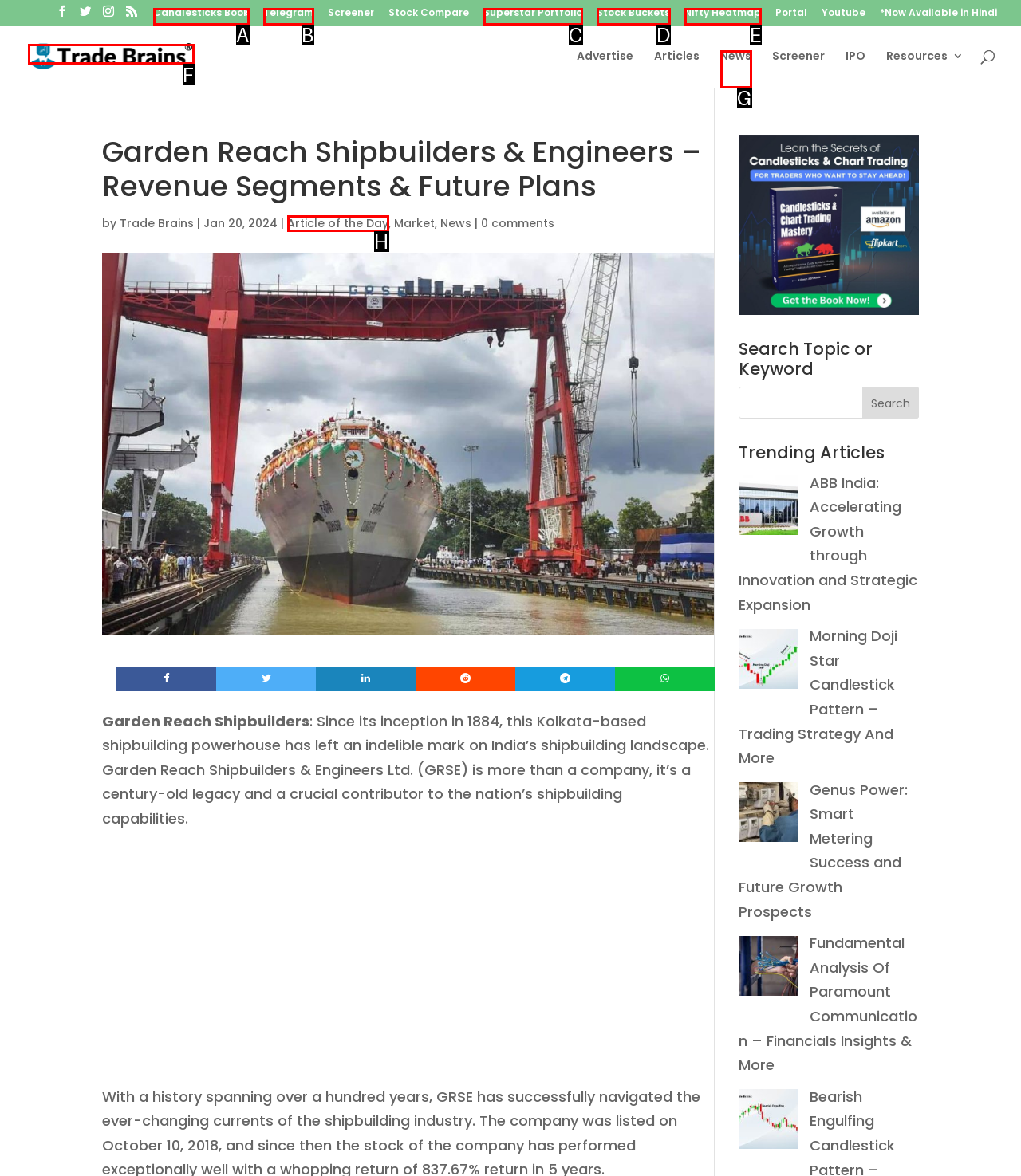Based on the element described as: Nifty Heatmap
Find and respond with the letter of the correct UI element.

E